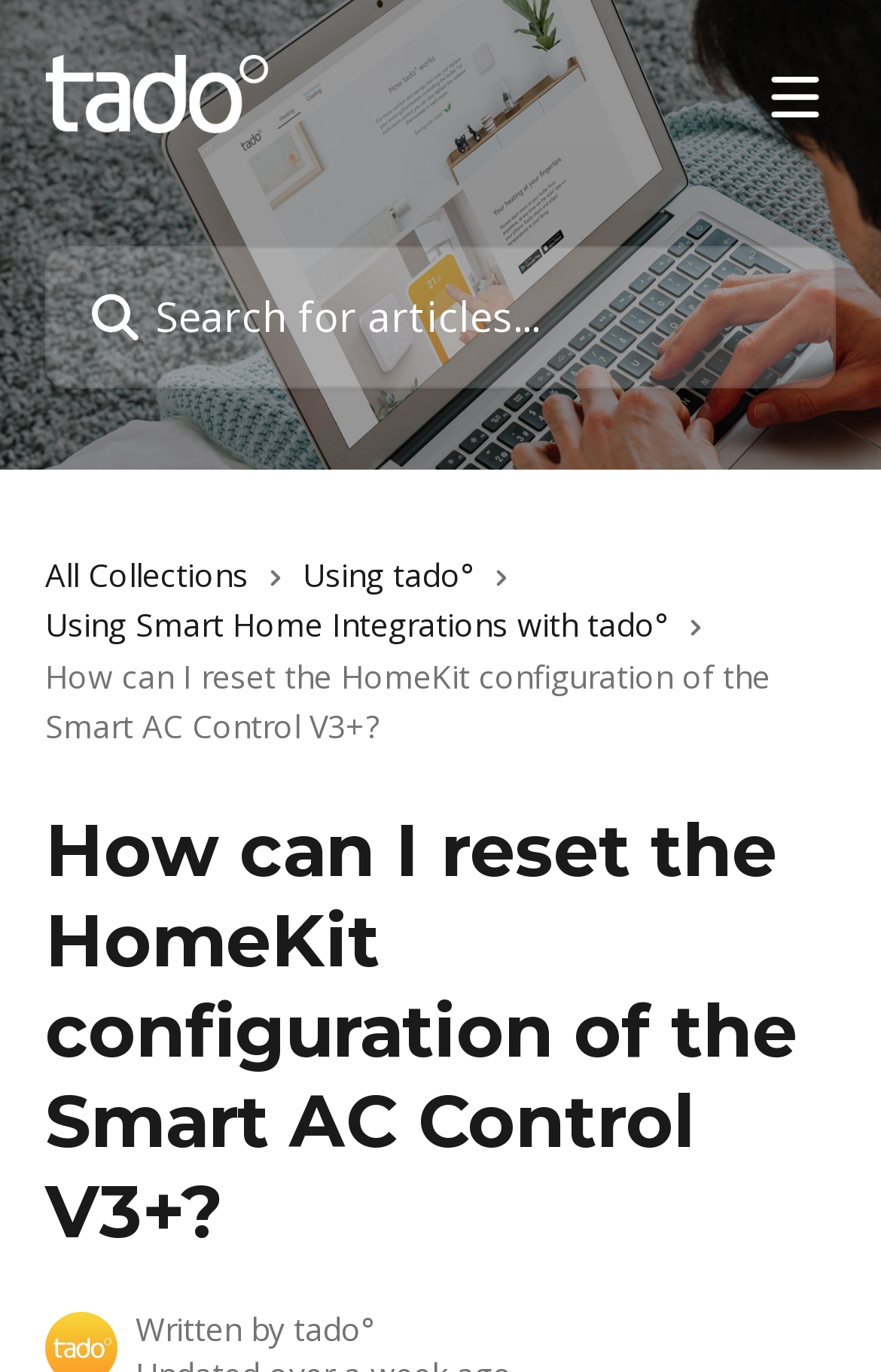Create an elaborate caption for the webpage.

The webpage is a help center article with a title "How can I reset the HomeKit configuration of the Smart AC Control V3+?" at the top. 

At the very top, there is a header section that spans the entire width of the page. Within this section, there is a link to the "Help Center" on the left, accompanied by a small image. On the right side of the header, there is a button to "Open menu" with an icon. In between these two elements, there is a search bar where users can type in keywords to search for articles.

Below the header, there are three links to different categories: "All Collections", "Using tado°", and "Using Smart Home Integrations with tado°". Each link has a small icon next to it.

The main content of the article starts below these links, with the title of the article "How can I reset the HomeKit configuration of the Smart AC Control V3+?" in a large font. 

At the bottom of the page, there is a footer section that spans the entire width of the page. Within this section, there is a text that says "Written by" with some information about the author.